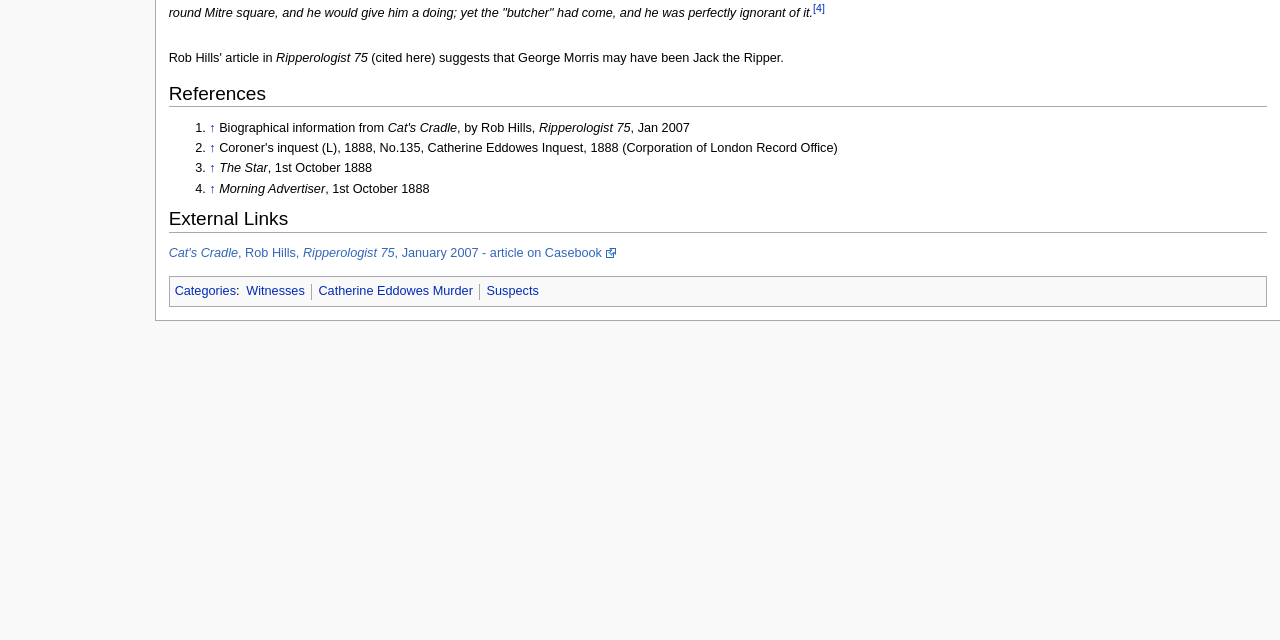Please find the bounding box for the following UI element description. Provide the coordinates in (top-left x, top-left y, bottom-right x, bottom-right y) format, with values between 0 and 1: Return & Refund policy

None